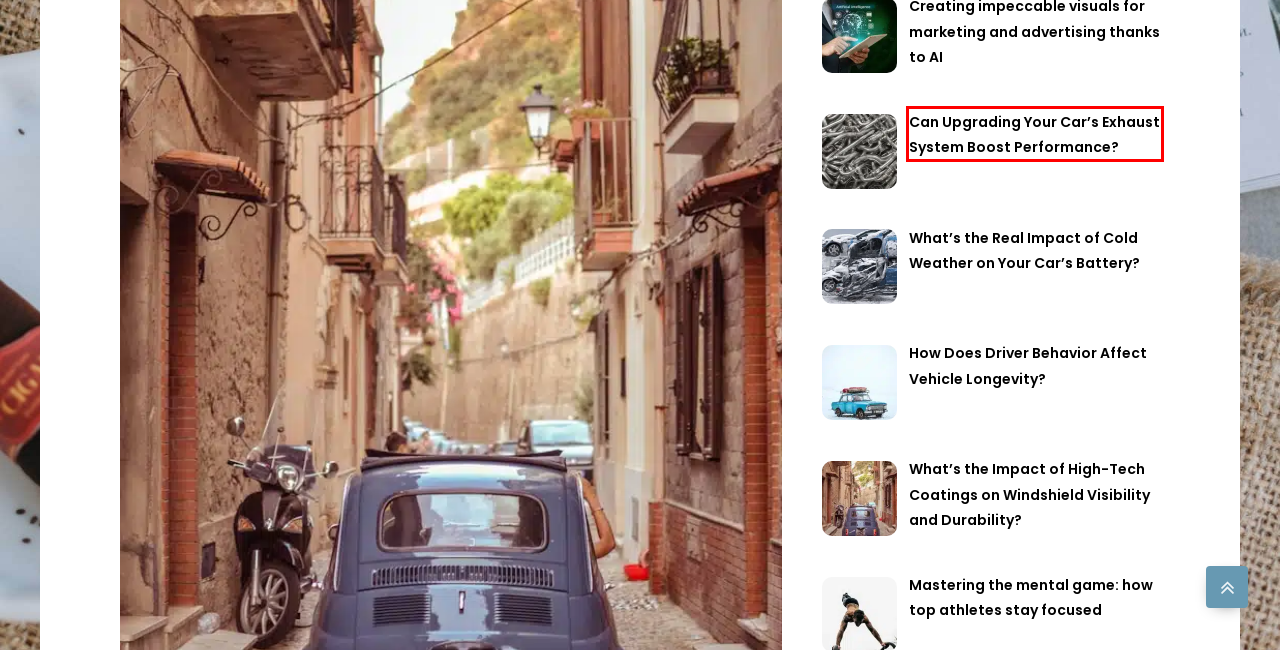You are given a screenshot of a webpage with a red rectangle bounding box around an element. Choose the best webpage description that matches the page after clicking the element in the bounding box. Here are the candidates:
A. News Archives - disruptual
B. technology Archives - disruptual
C. Creating stunning visuals with artificial intelligence.
D. pets Archives - disruptual
E. How Does Driver Behavior Affect Vehicle Longevity? - disruptual
F. Can Upgrading Your Car’s Exhaust System Boost Performance? - disruptual
G. Mastering the mental game: how top athletes stay focused - disruptual
H. What’s the Real Impact of Cold Weather on Your Car’s Battery? - disruptual

F